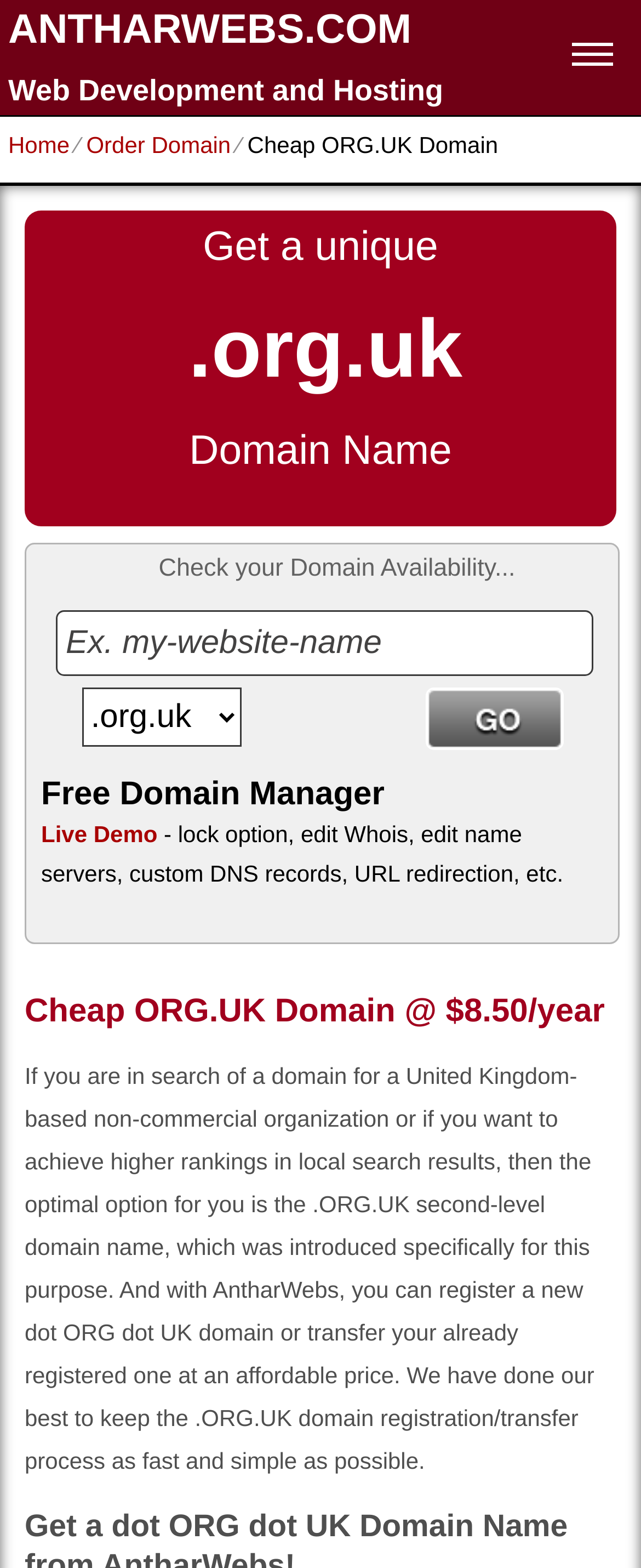Determine the bounding box of the UI element mentioned here: "parent_node: .academy alt="GO"". The coordinates must be in the format [left, top, right, bottom] with values ranging from 0 to 1.

[0.663, 0.438, 0.879, 0.478]